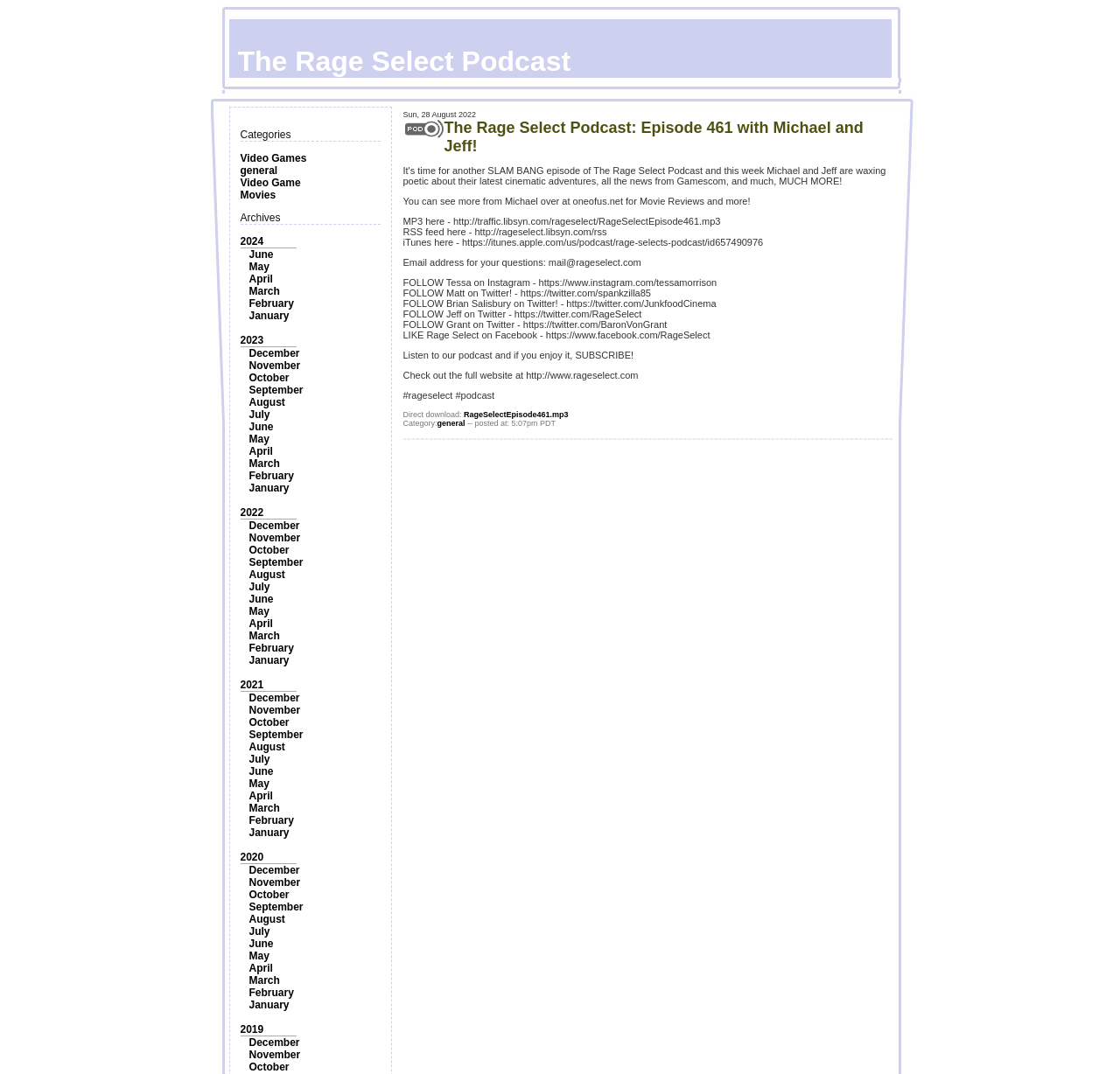Please determine the bounding box coordinates of the element's region to click in order to carry out the following instruction: "Explore Wells Fargo". The coordinates should be four float numbers between 0 and 1, i.e., [left, top, right, bottom].

None